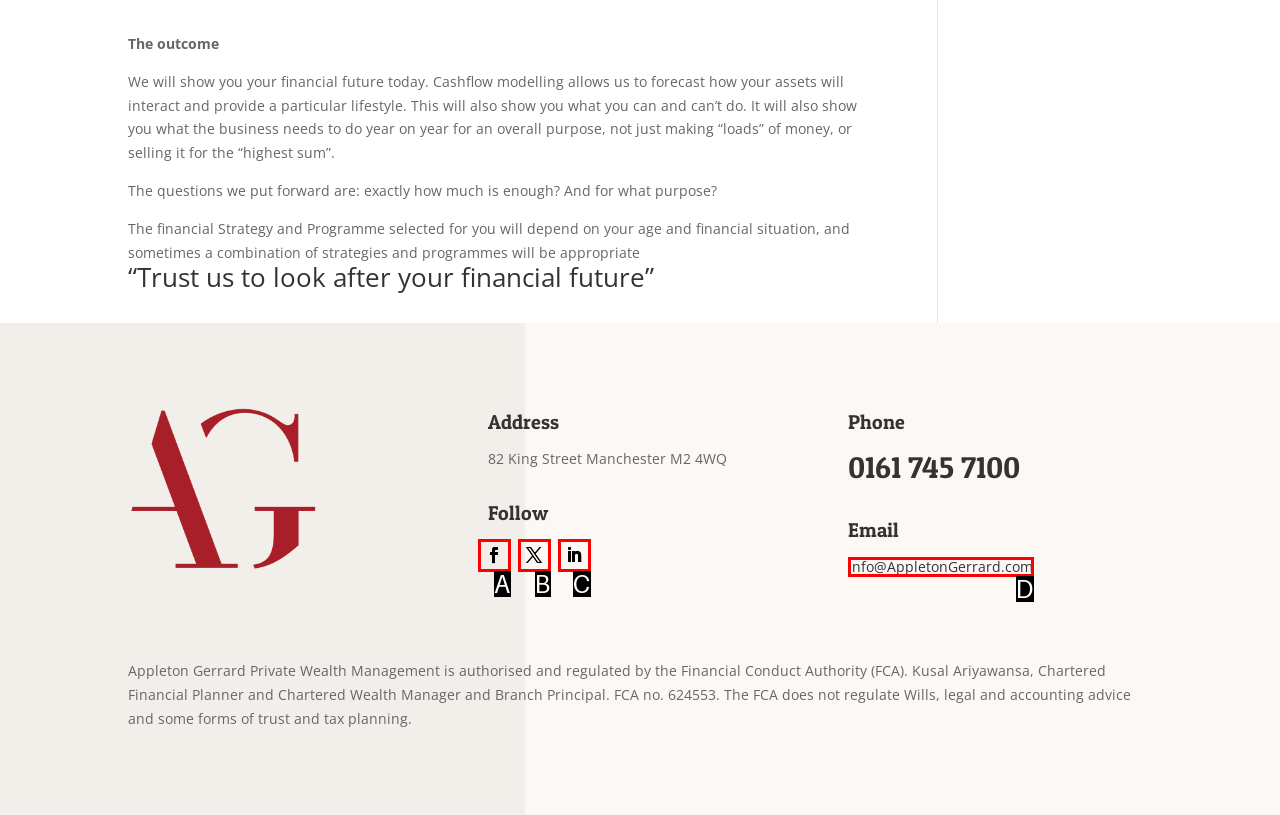Identify the option that corresponds to the description: Insect & Pest Repellers 
Provide the letter of the matching option from the available choices directly.

None